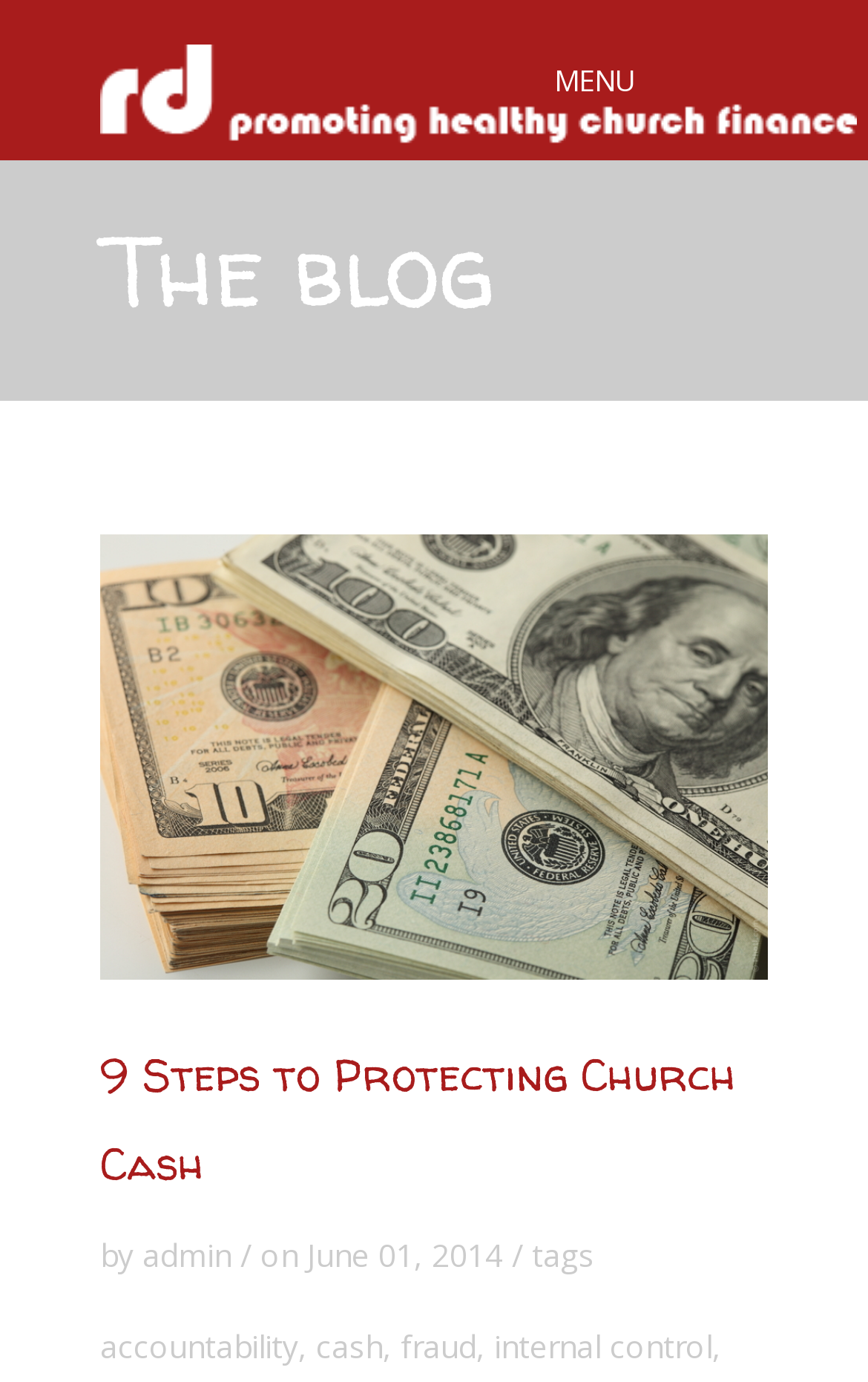What is the title of the blog post?
Carefully examine the image and provide a detailed answer to the question.

The title of the blog post can be found in the middle of the webpage, where it says '9 Steps to Protecting Church Cash' in a heading format.